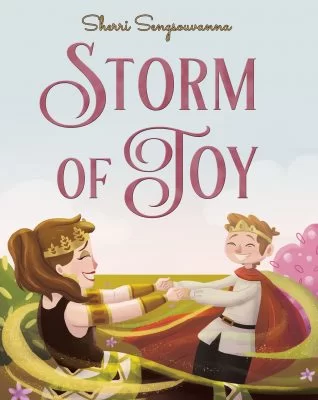Thoroughly describe what you see in the image.

The image features the book cover for "Storm of Joy," authored by Sherri Sengsouvanna. The illustration depicts two joyful characters—a queen and a young boy—dancing together amidst vibrant swirls of color, symbolizing warmth and connection. The title "Storm of Joy" is prominently displayed in an elegant, whimsical font, capturing the essence of hope and resilience that the story conveys. This children’s book is inspired by Sengsouvanna's personal experiences with grief and aims to offer a comforting message for readers of all ages. It beautifully illustrates themes of memory, love, and the healing process, set against a magical kingdom backdrop.